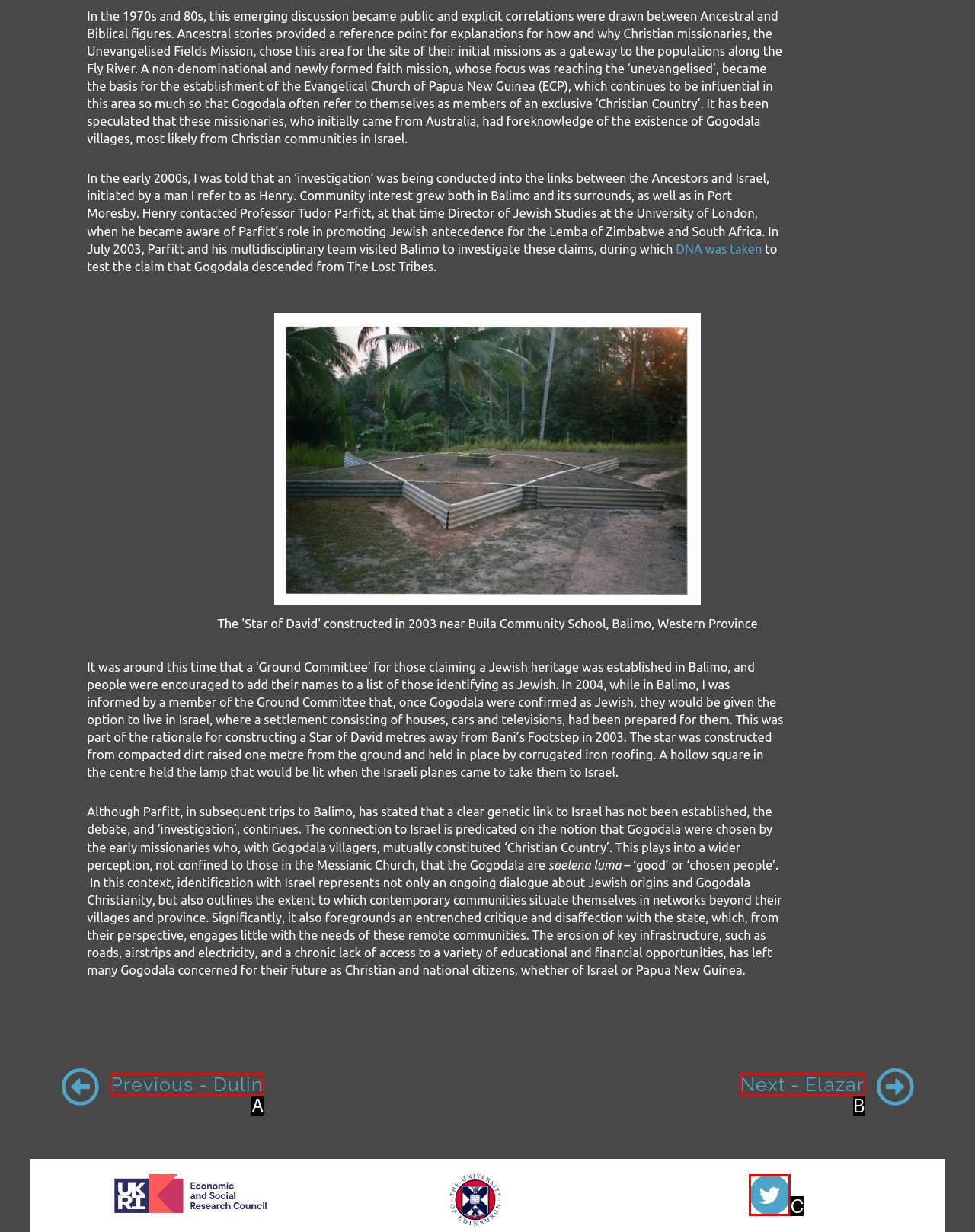Identify which option matches the following description: Next - Elazar
Answer by giving the letter of the correct option directly.

B